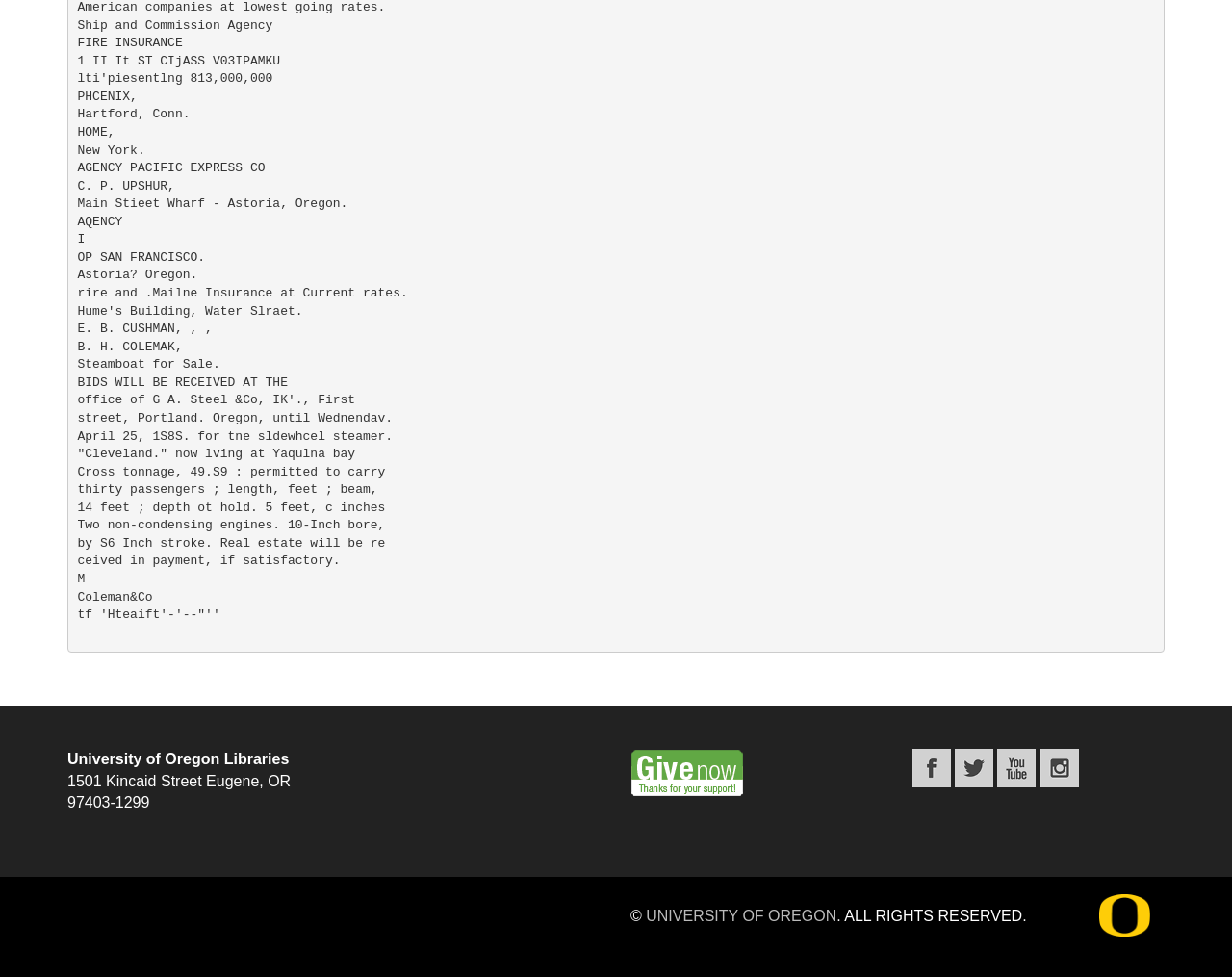Determine the bounding box for the described HTML element: "alt="Facebook"". Ensure the coordinates are four float numbers between 0 and 1 in the format [left, top, right, bottom].

[0.74, 0.776, 0.775, 0.793]